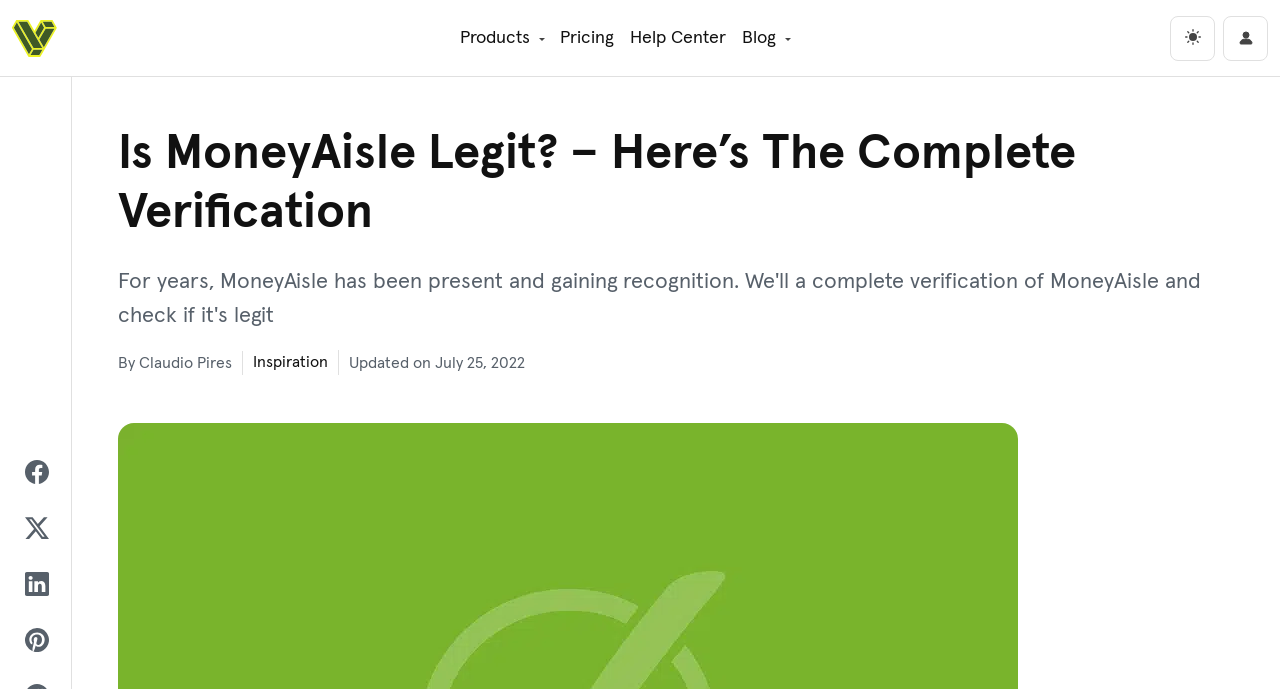Determine the bounding box coordinates of the clickable element to achieve the following action: 'Click on the 'Account' link'. Provide the coordinates as four float values between 0 and 1, formatted as [left, top, right, bottom].

[0.955, 0.023, 0.991, 0.088]